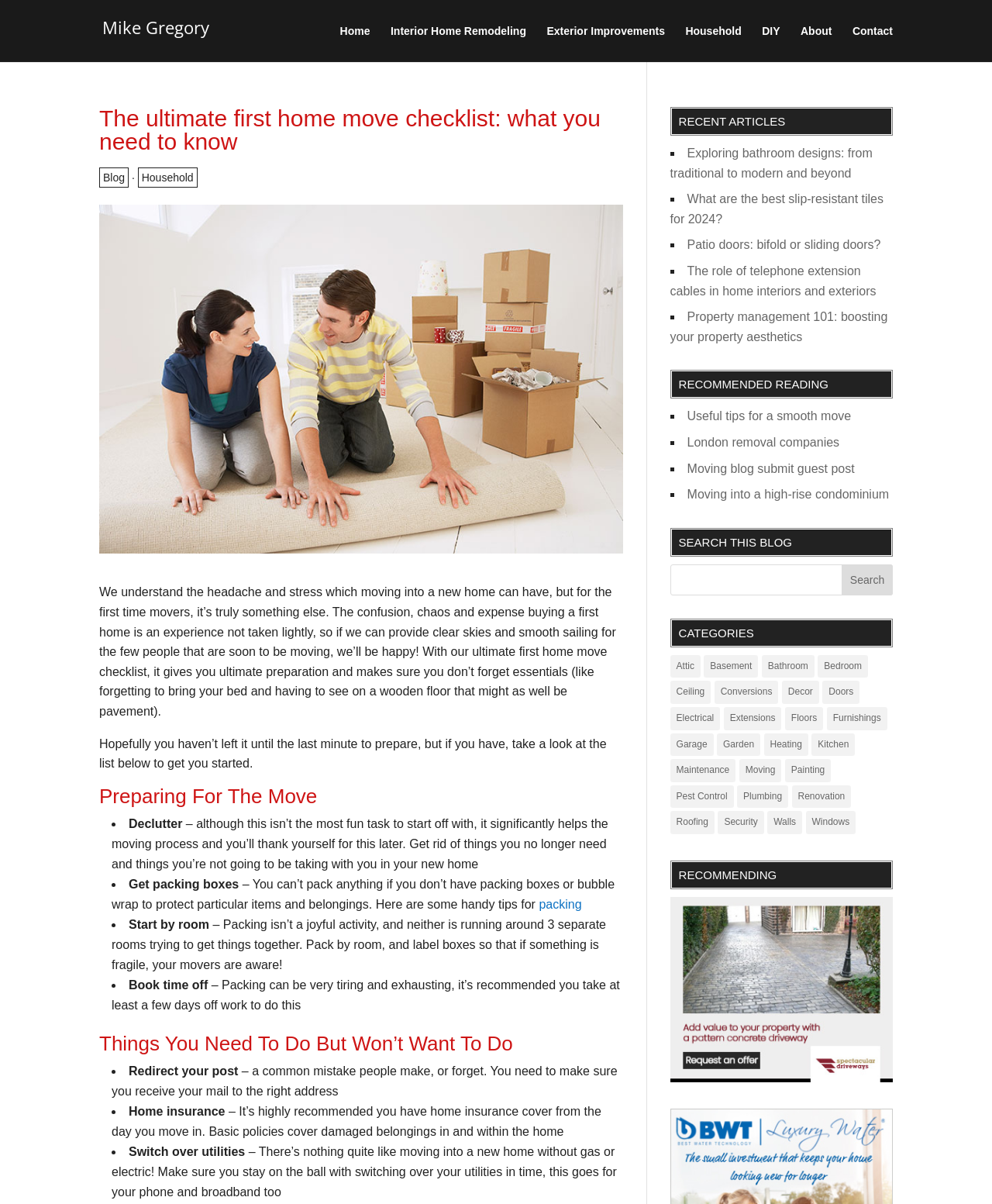What is the purpose of the 'Preparing For The Move' section?
Answer the question with a detailed explanation, including all necessary information.

The 'Preparing For The Move' section appears to be a checklist of tasks and activities that individuals should complete before moving into their first home, such as decluttering, packing, and booking time off work.